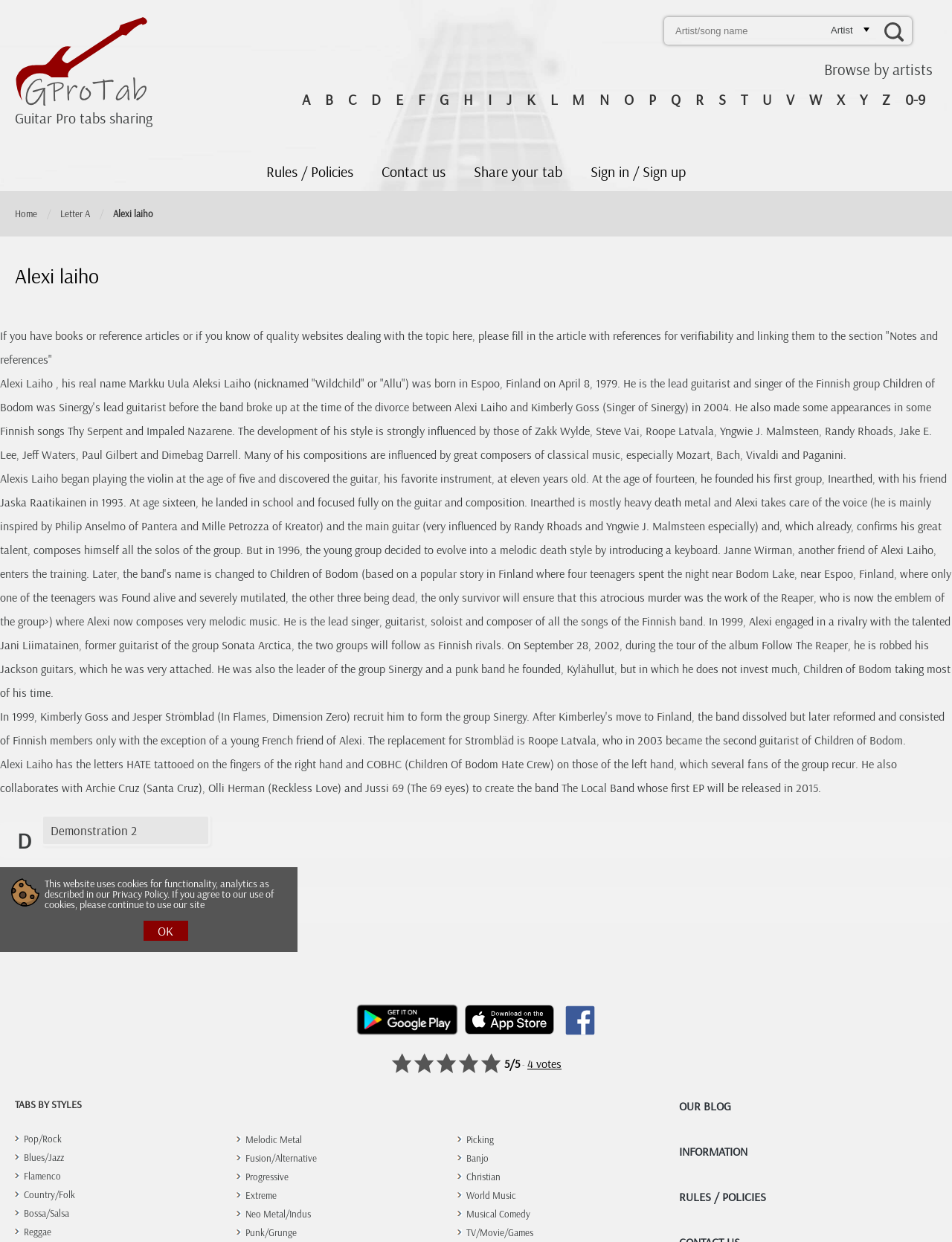Please determine the bounding box coordinates of the element to click on in order to accomplish the following task: "Send an email to info@a-christianglass.com". Ensure the coordinates are four float numbers ranging from 0 to 1, i.e., [left, top, right, bottom].

None